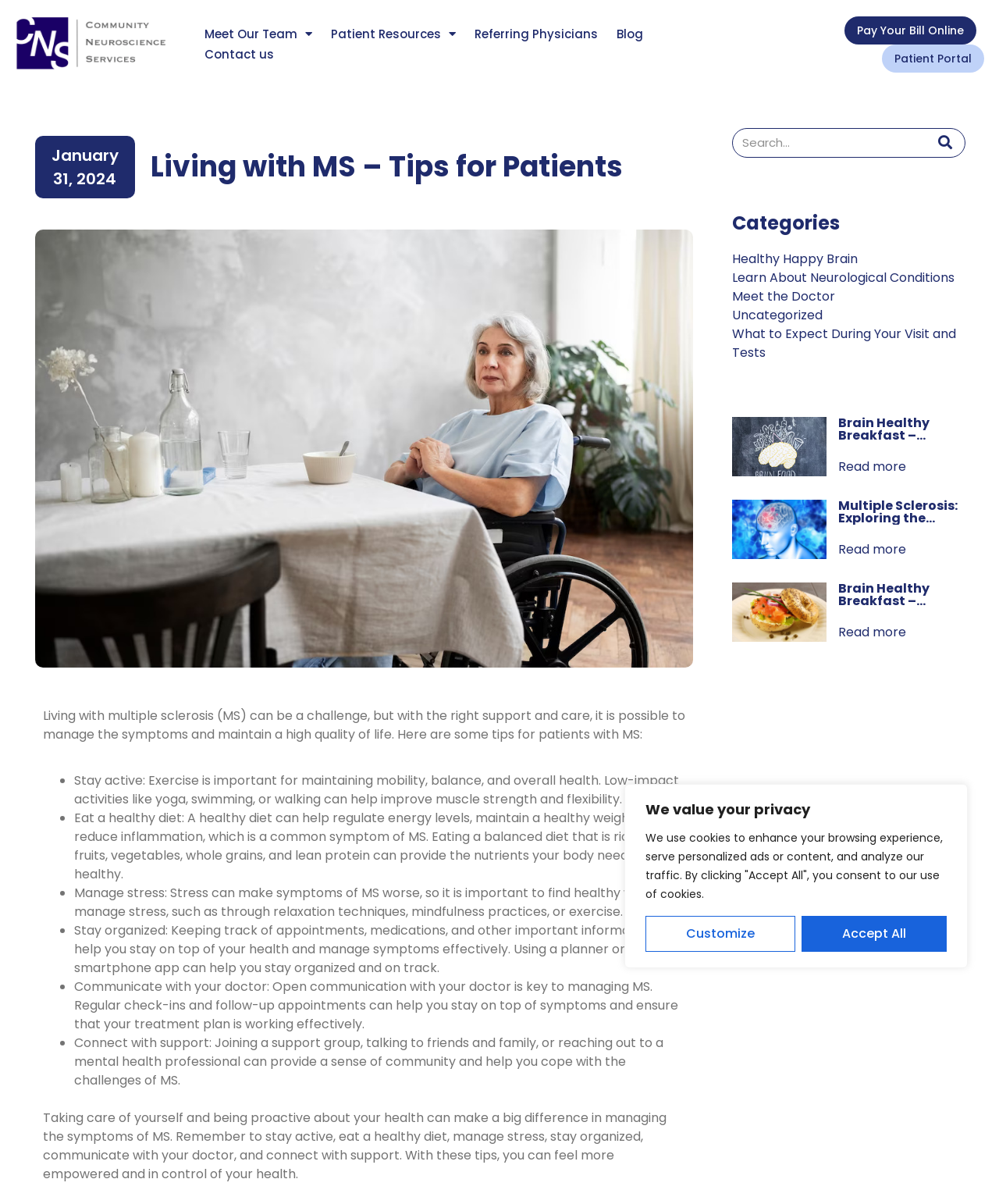Please specify the bounding box coordinates of the clickable section necessary to execute the following command: "Click the 'Patient Resources' link".

[0.322, 0.02, 0.466, 0.037]